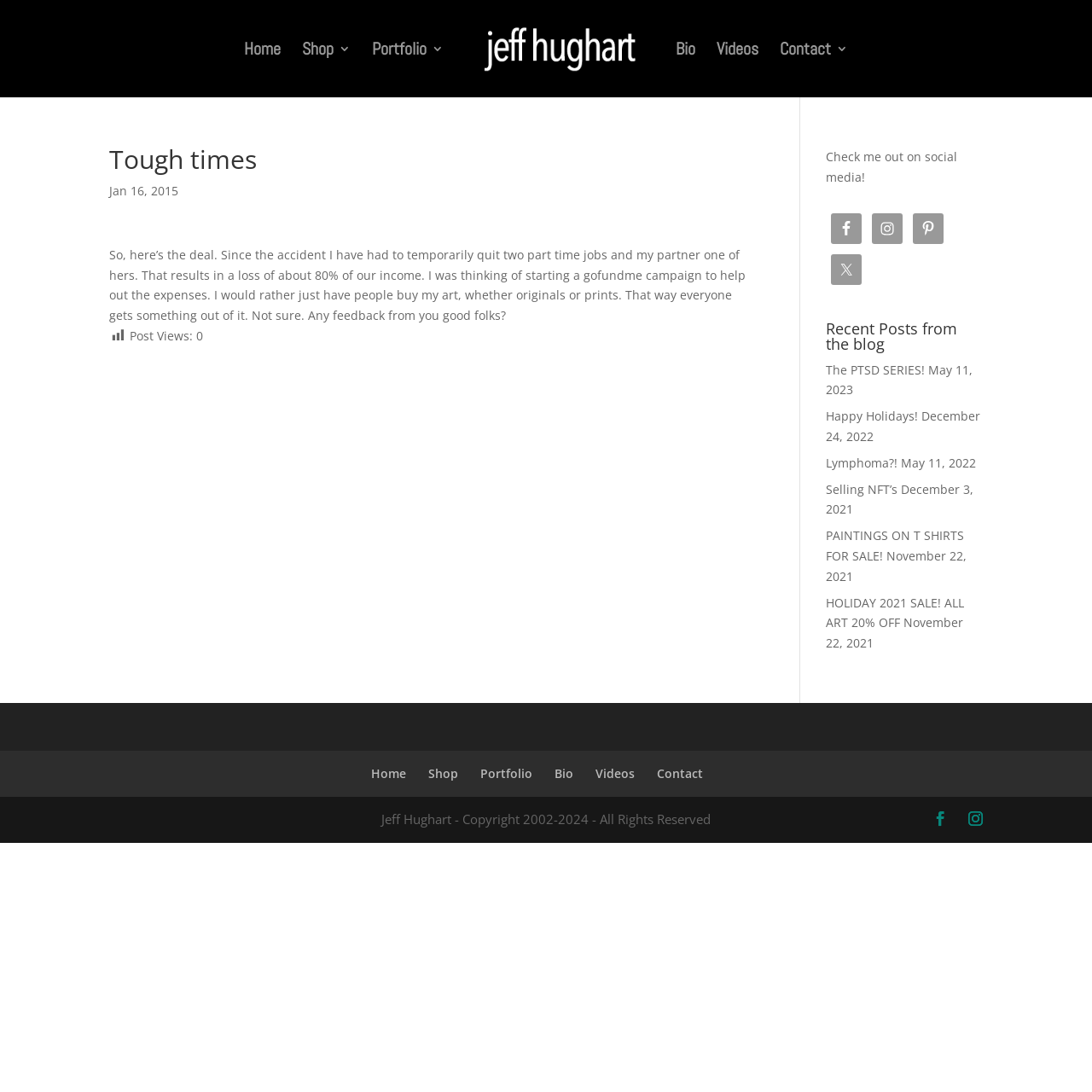Find the bounding box coordinates of the element's region that should be clicked in order to follow the given instruction: "Click the ABOUT link". The coordinates should consist of four float numbers between 0 and 1, i.e., [left, top, right, bottom].

None